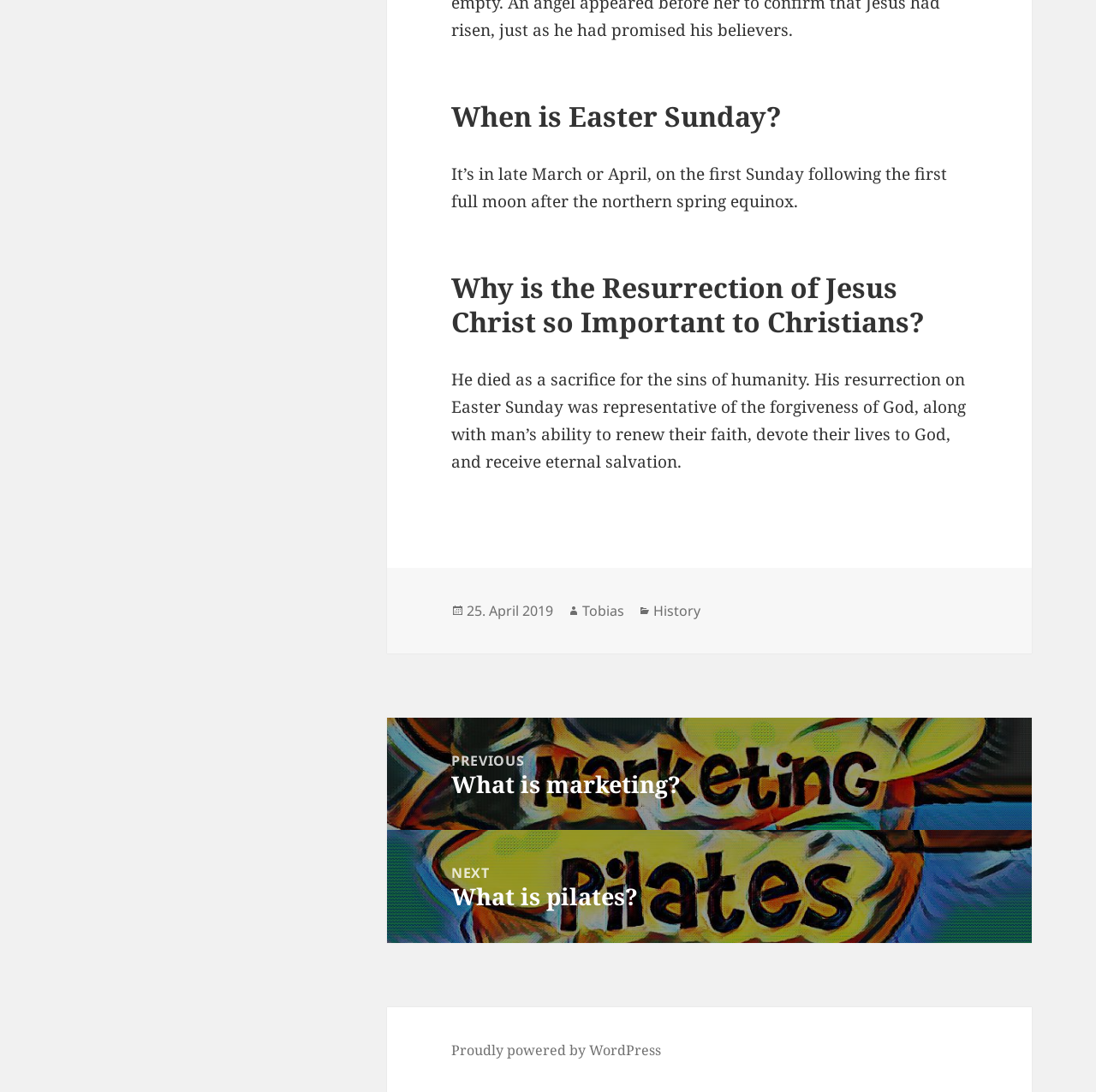What is the significance of Jesus Christ's resurrection?
Using the visual information, reply with a single word or short phrase.

Forgiveness of God